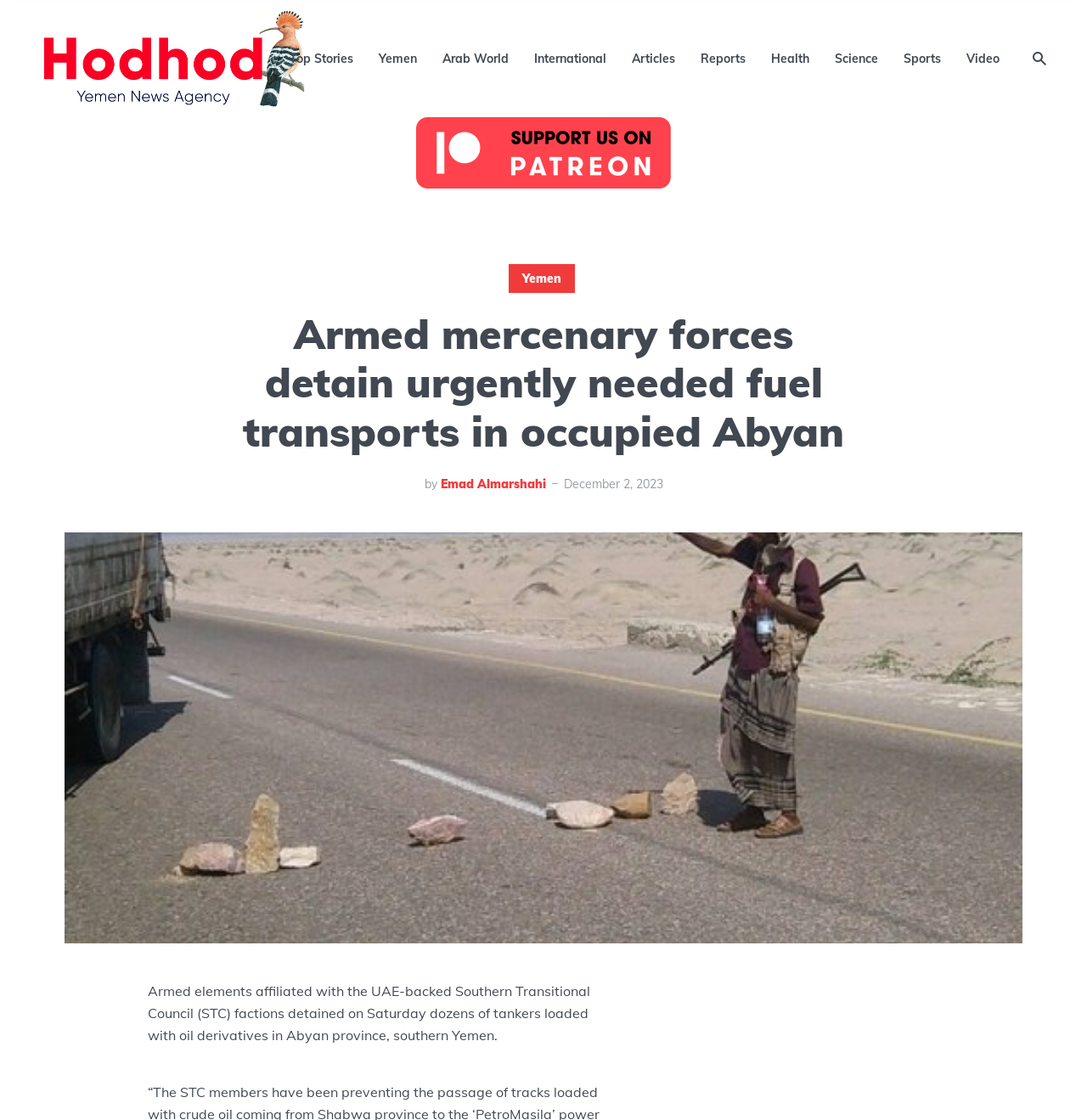Determine the bounding box coordinates for the clickable element required to fulfill the instruction: "Go to International news". Provide the coordinates as four float numbers between 0 and 1, i.e., [left, top, right, bottom].

[0.491, 0.033, 0.558, 0.071]